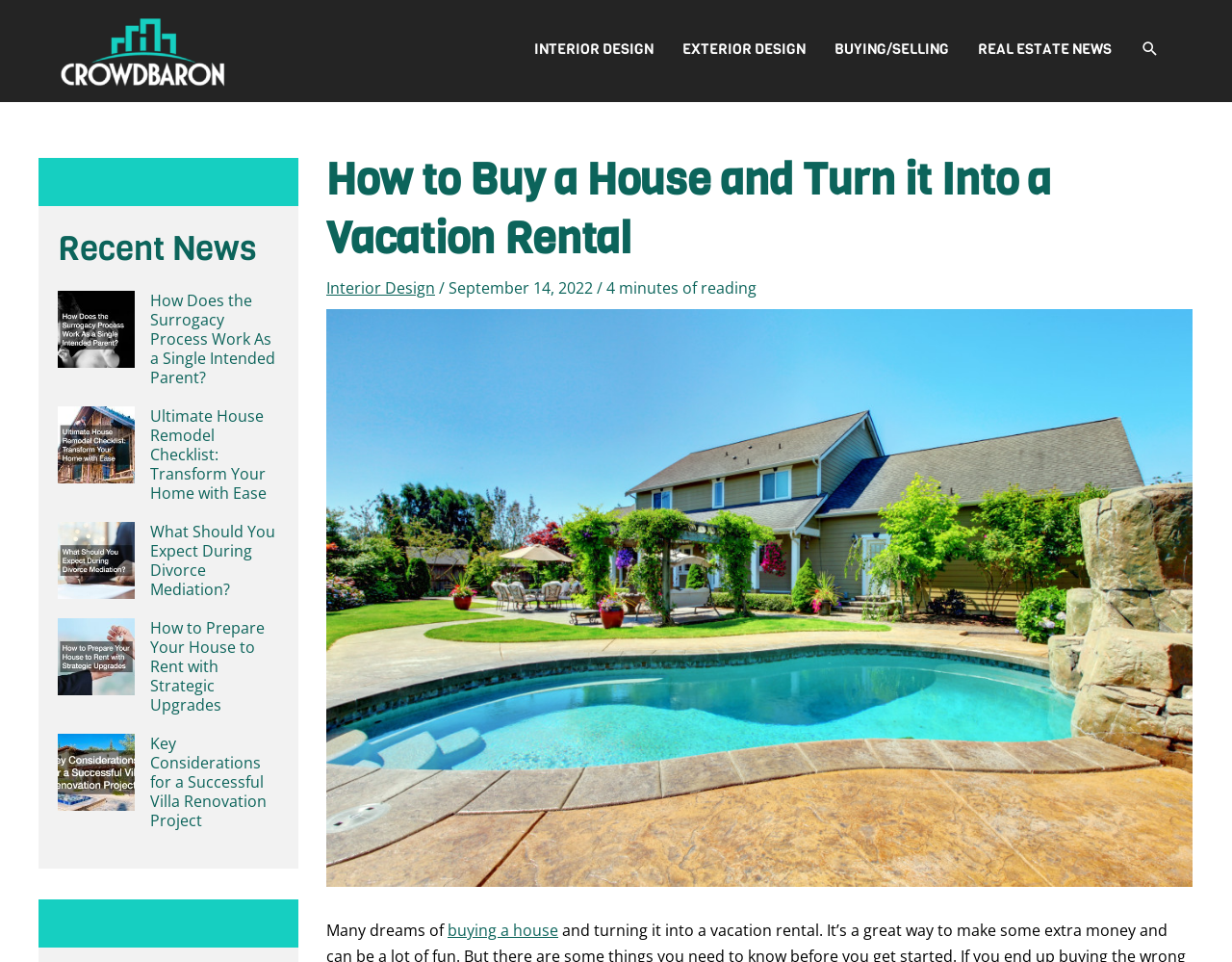Determine the title of the webpage and give its text content.

How to Buy a House and Turn it Into a Vacation Rental